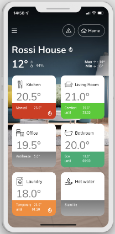Detail all significant aspects of the image you see.

The image features a smartphone displaying the user interface of the IRSAP NOW app, showcasing its smart heating management capabilities for the Rossi House. The app interface prominently displays the current room temperatures for various spaces within the home, including:

- **Kitchen:** 20.5°C
- **Living Room:** 21.0°C
- **Office:** 19.5°C
- **Bathroom:** 20.0°C
- **Utility:** 18.0°C

The upper section of the app indicates the overall temperature of the house as 12°C, along with a weather icon suggesting outside conditions. Each room's temperature display is color-coded—green for optimal temperatures, orange for slight adjustments needed, and red indicating a need for attention. This image illustrates the convenience of managing different zones within the home effortlessly through a smart device, allowing for personalized heating control suited to the users’ lifestyles and preferences.